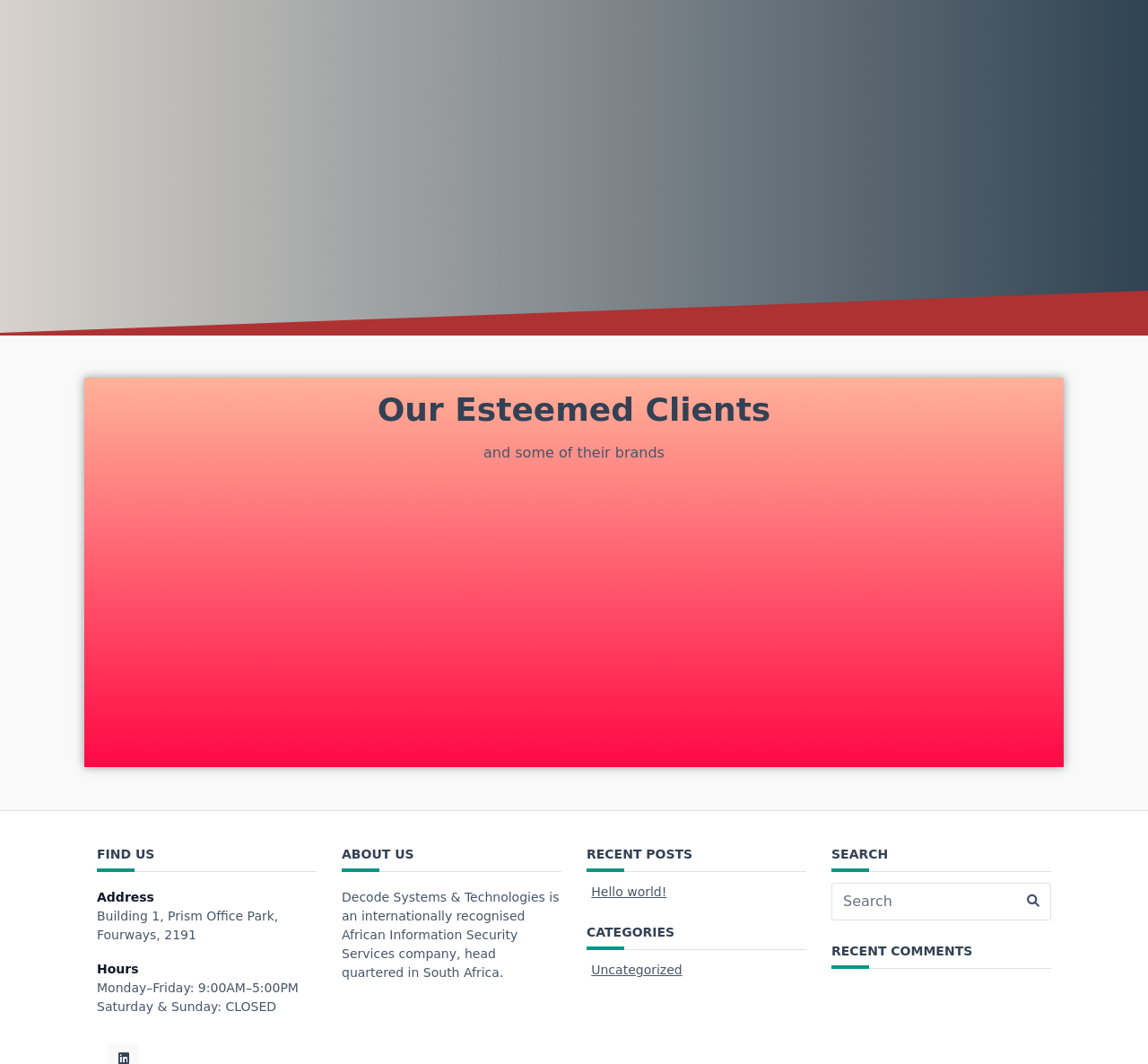Provide the bounding box coordinates for the specified HTML element described in this description: "Watertown Cable News". The coordinates should be four float numbers ranging from 0 to 1, in the format [left, top, right, bottom].

None